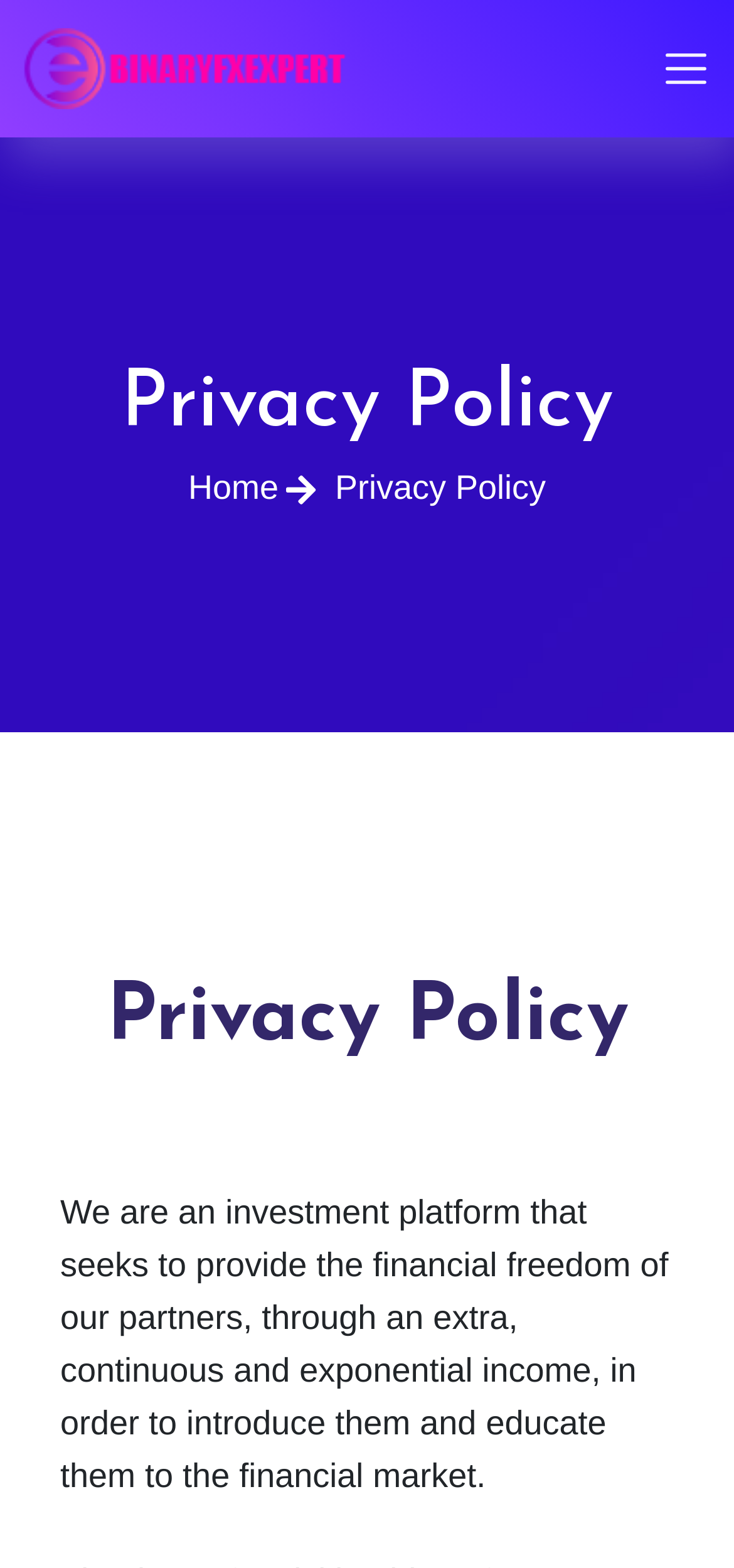What is the navigation button for?
Using the image, provide a concise answer in one word or a short phrase.

Toggle navigation